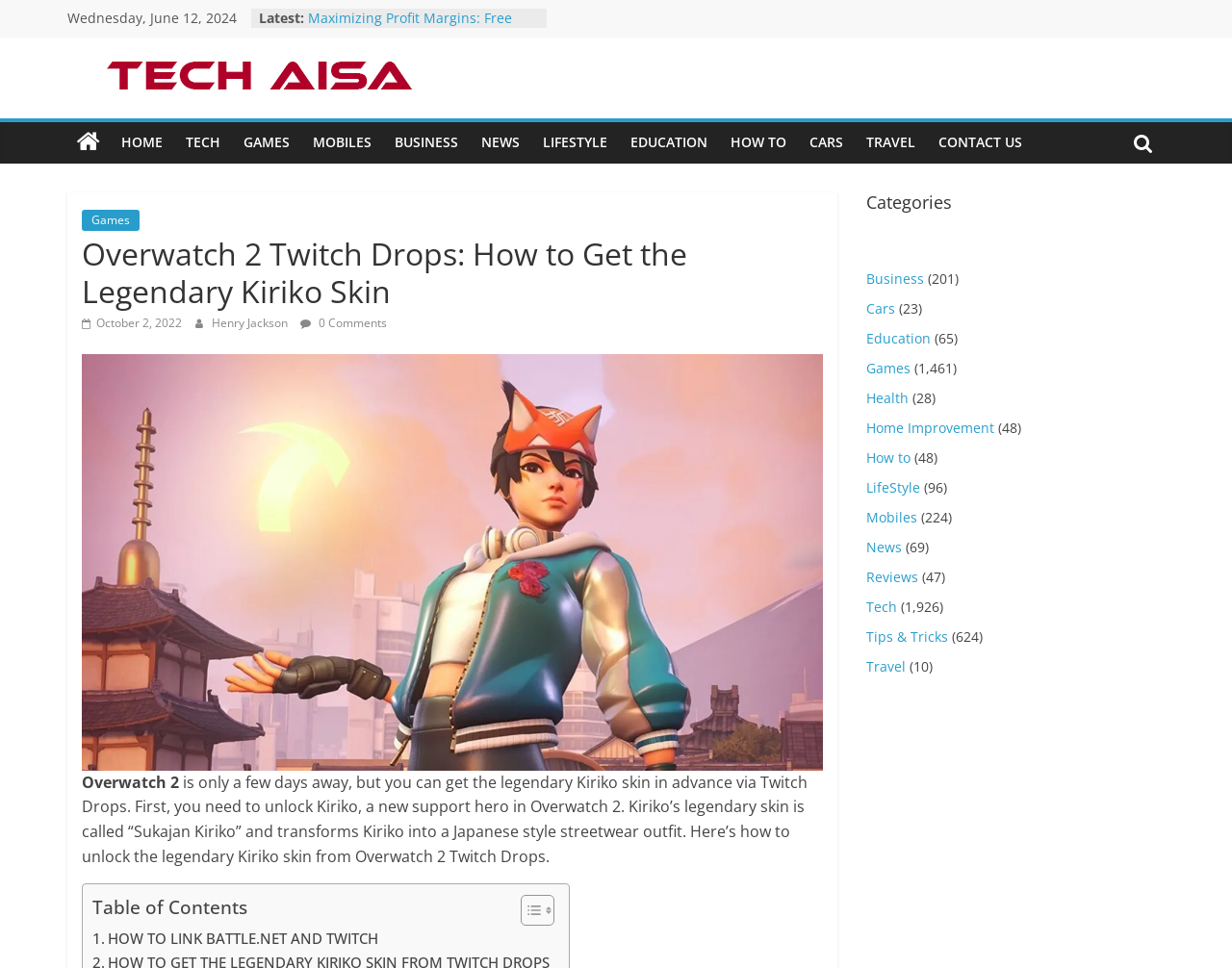Identify the bounding box coordinates of the section to be clicked to complete the task described by the following instruction: "Check the save my information checkbox". The coordinates should be four float numbers between 0 and 1, formatted as [left, top, right, bottom].

None